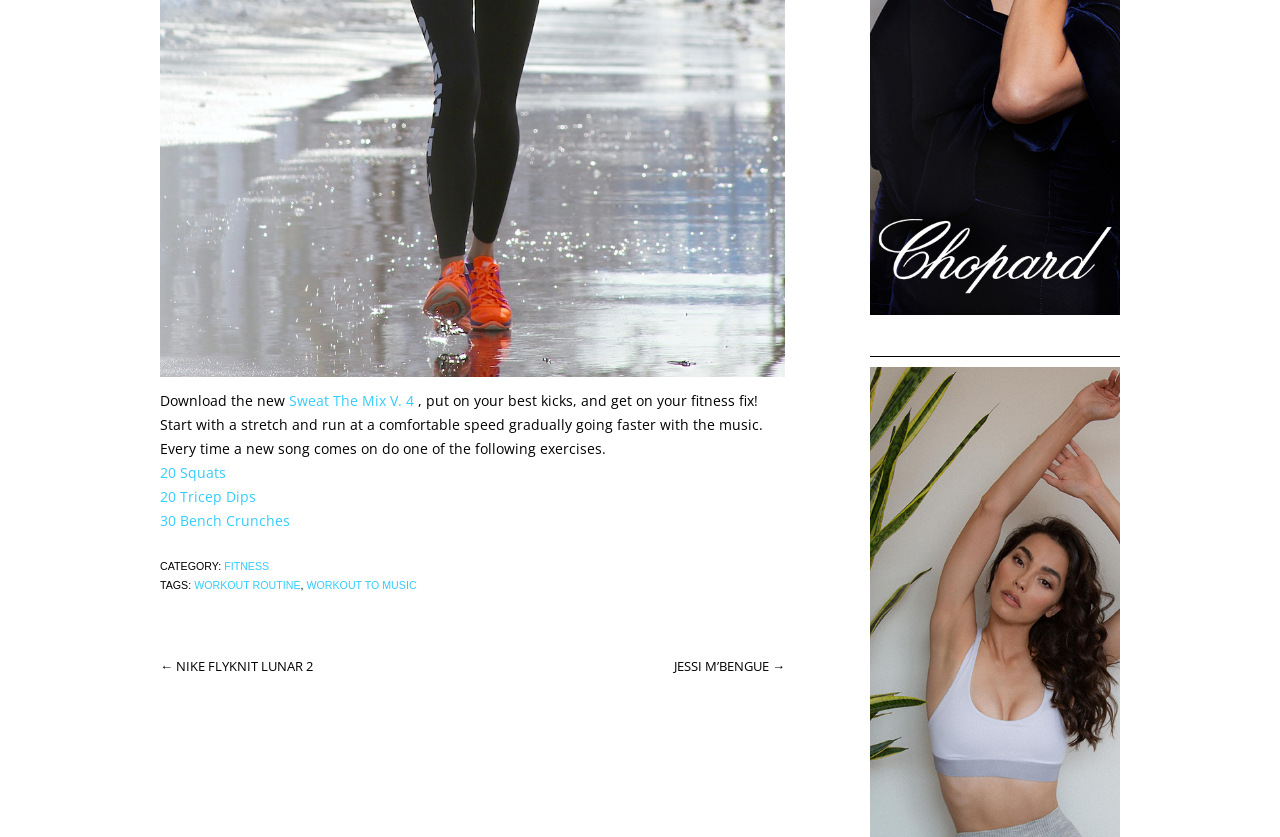Locate the bounding box coordinates of the UI element described by: "Workout to Music". Provide the coordinates as four float numbers between 0 and 1, formatted as [left, top, right, bottom].

[0.239, 0.692, 0.325, 0.706]